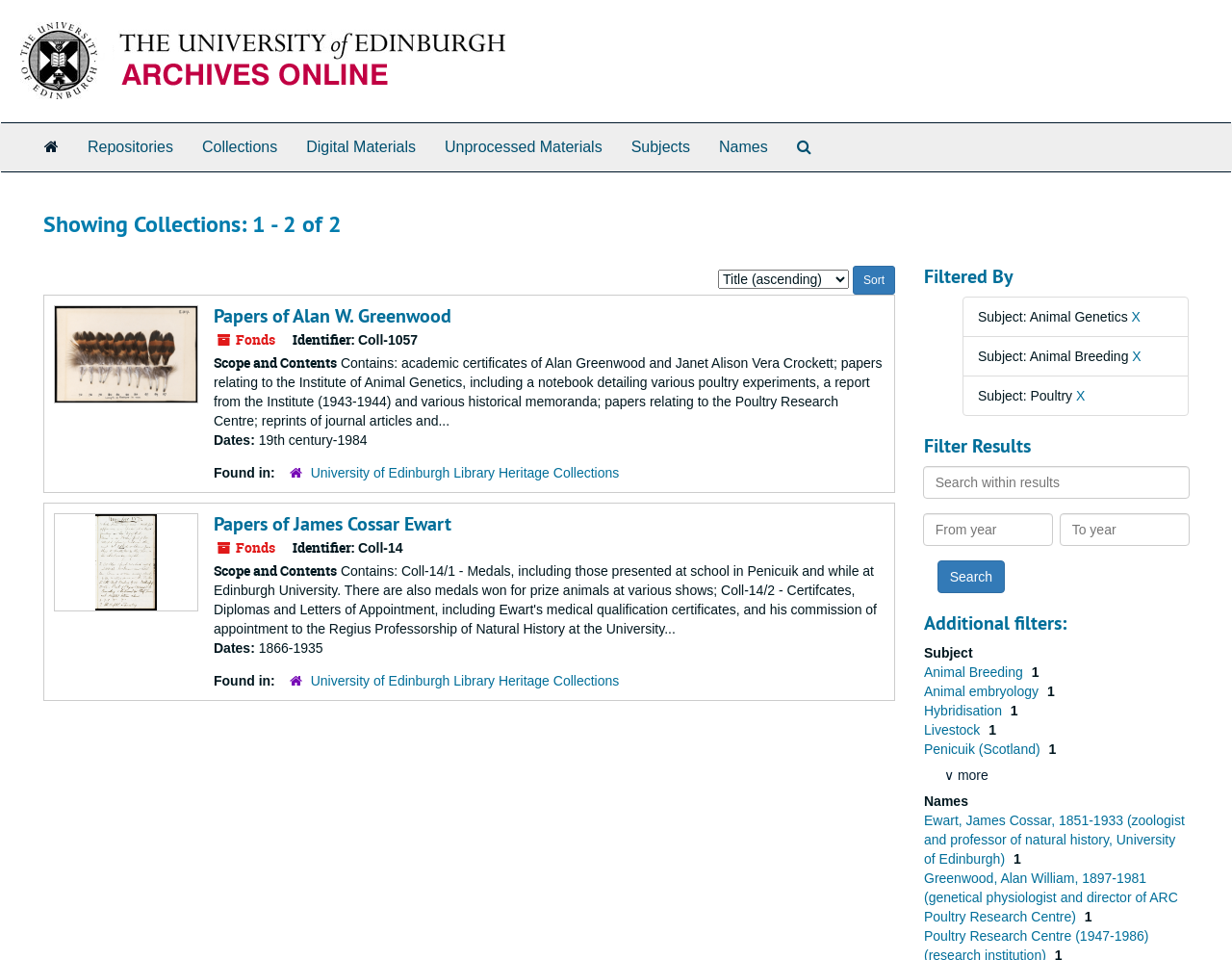Using the given element description, provide the bounding box coordinates (top-left x, top-left y, bottom-right x, bottom-right y) for the corresponding UI element in the screenshot: Papers of James Cossar Ewart

[0.173, 0.533, 0.366, 0.559]